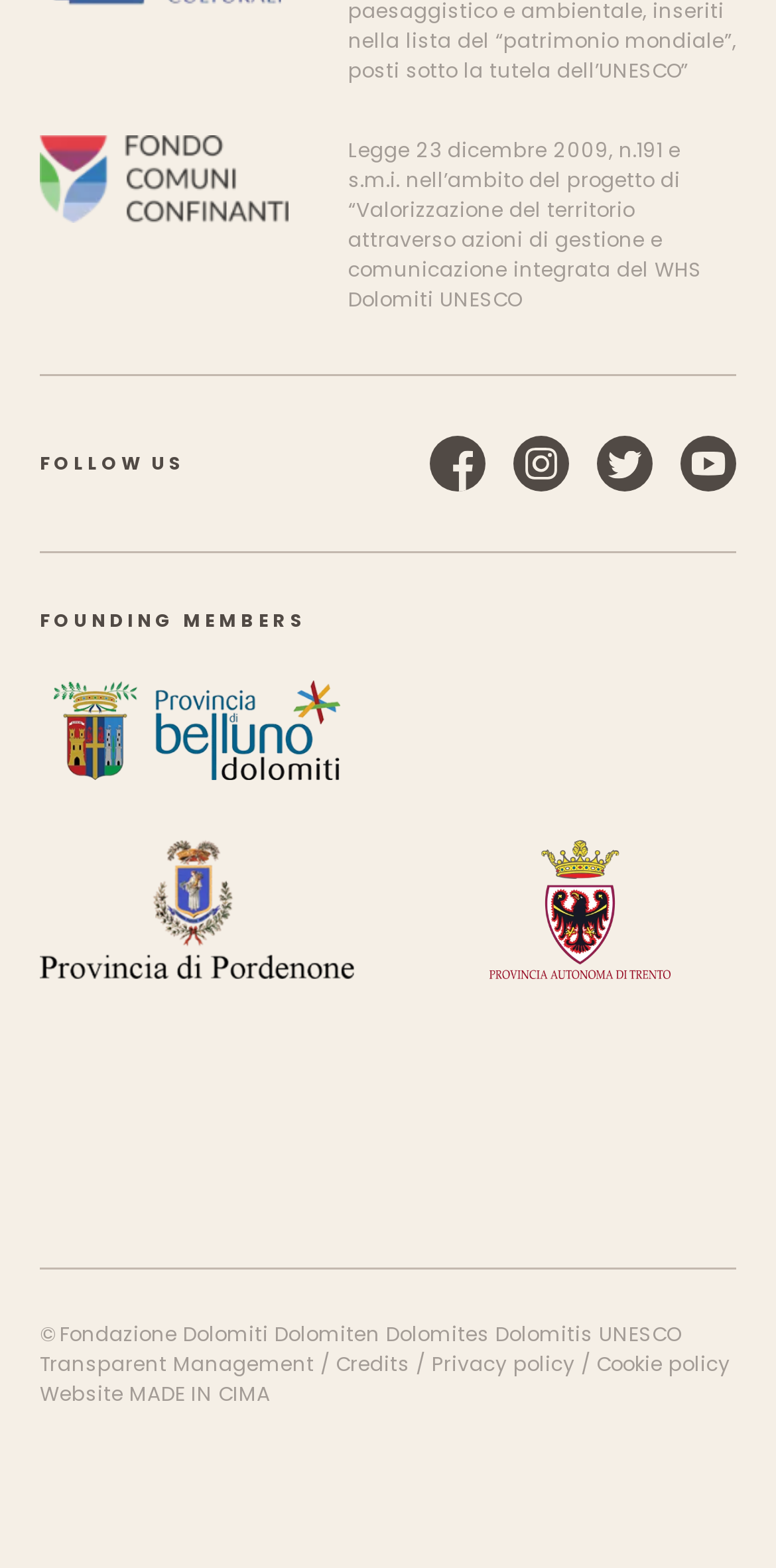Provide the bounding box coordinates of the UI element this sentence describes: "Cookie policy".

[0.769, 0.86, 0.941, 0.879]